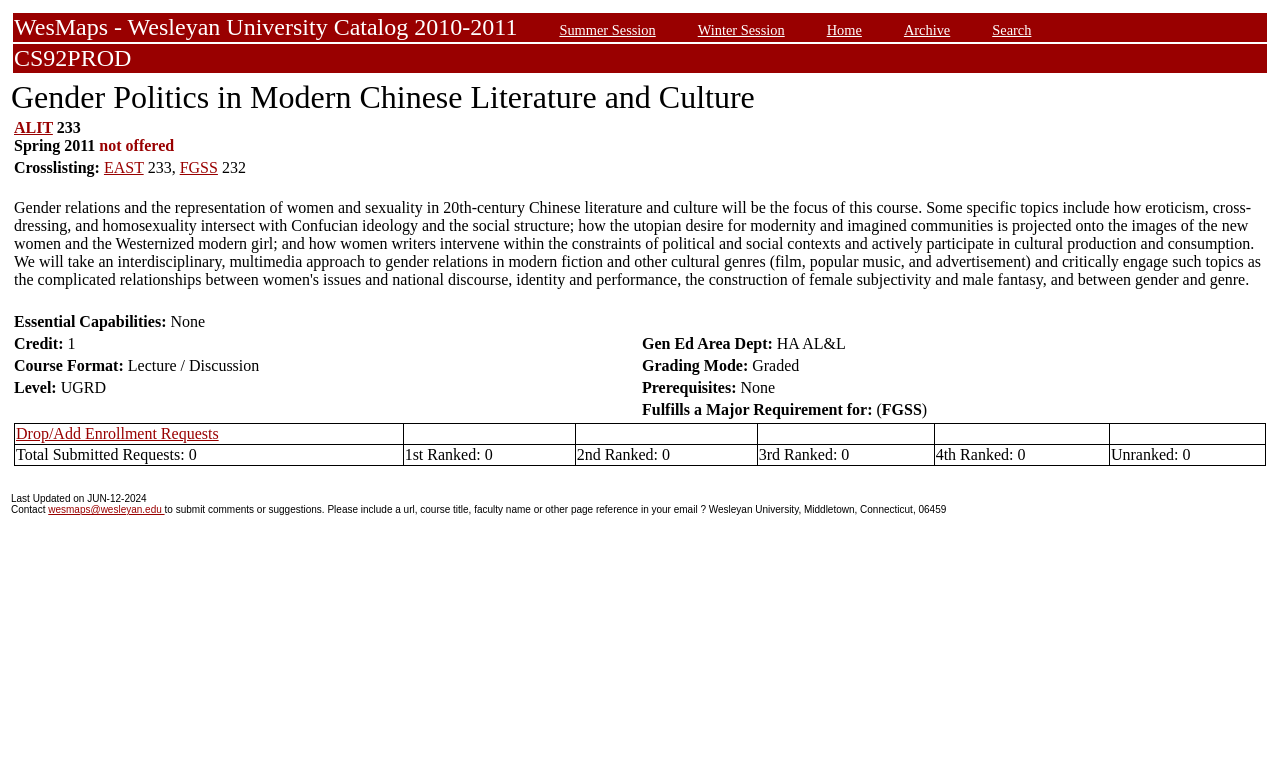What is the course format?
Answer the question with a single word or phrase by looking at the picture.

Lecture / Discussion